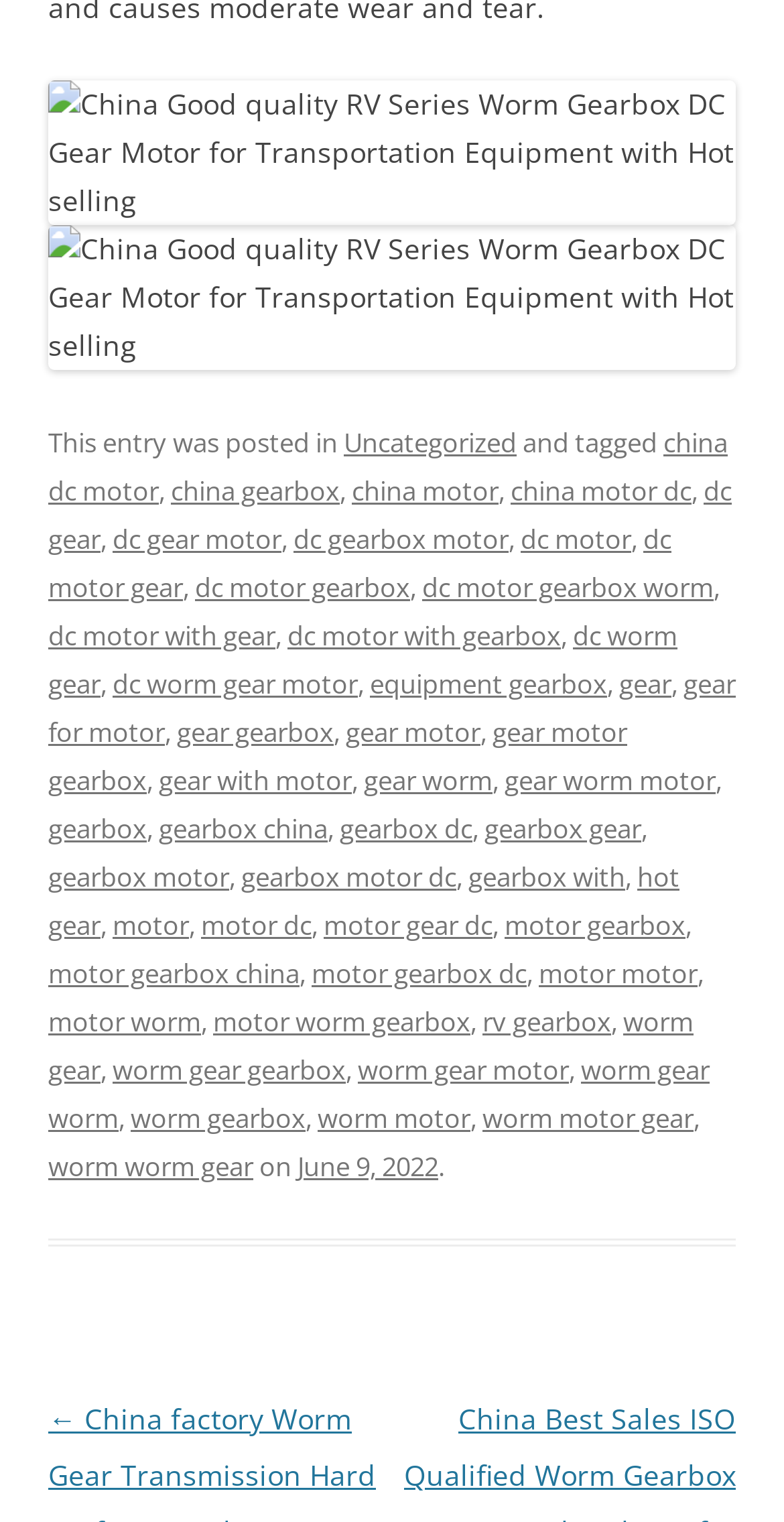Find the bounding box coordinates for the area you need to click to carry out the instruction: "click the link 'worm gear motor'". The coordinates should be four float numbers between 0 and 1, indicated as [left, top, right, bottom].

[0.456, 0.691, 0.726, 0.715]